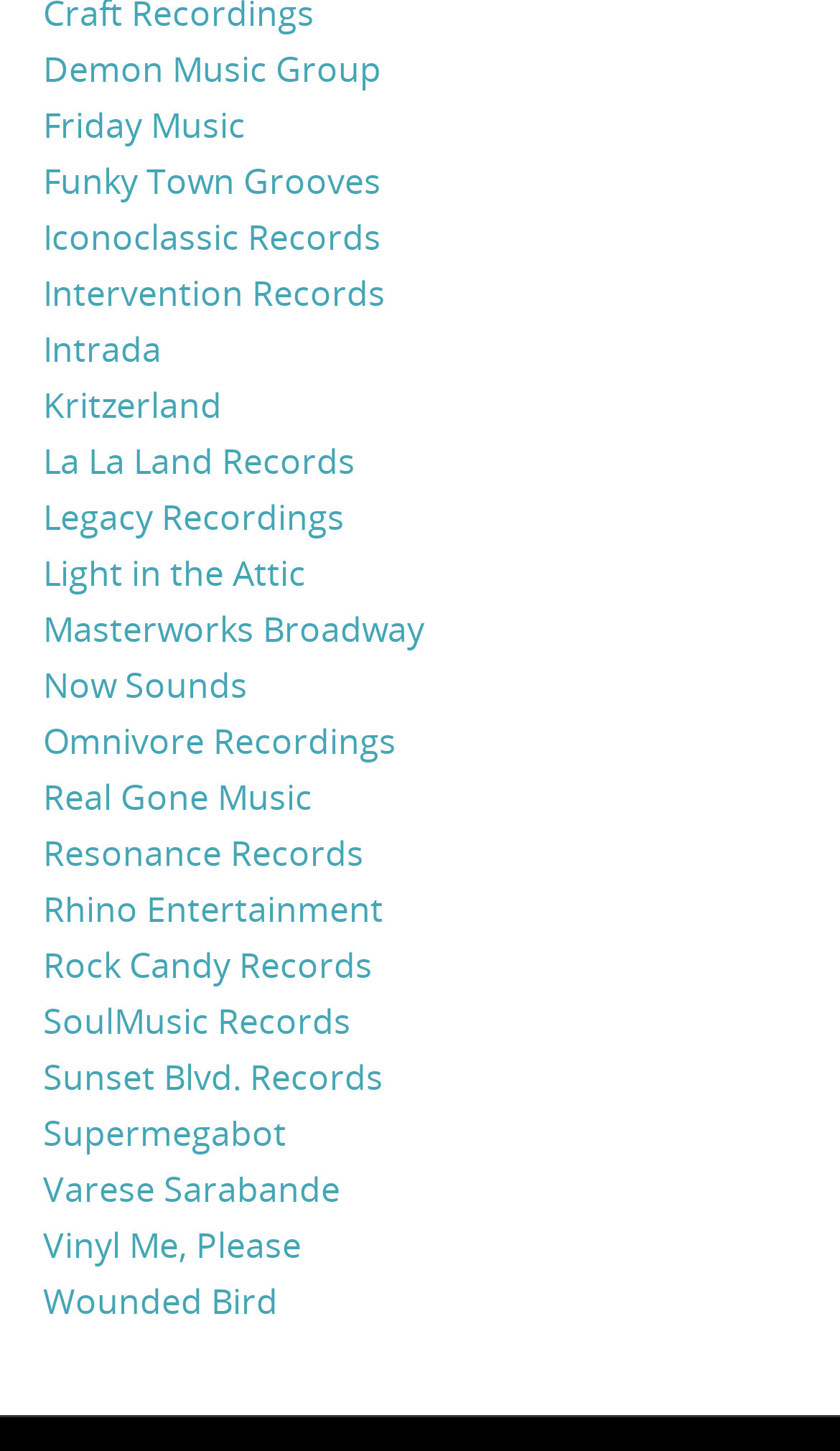Is there a record label starting with 'S'?
Provide an in-depth answer to the question, covering all aspects.

I searched for record labels starting with 'S' among the links on the webpage and found 'SoulMusic Records' and 'Sunset Blvd. Records', which means there are record labels starting with 'S'.